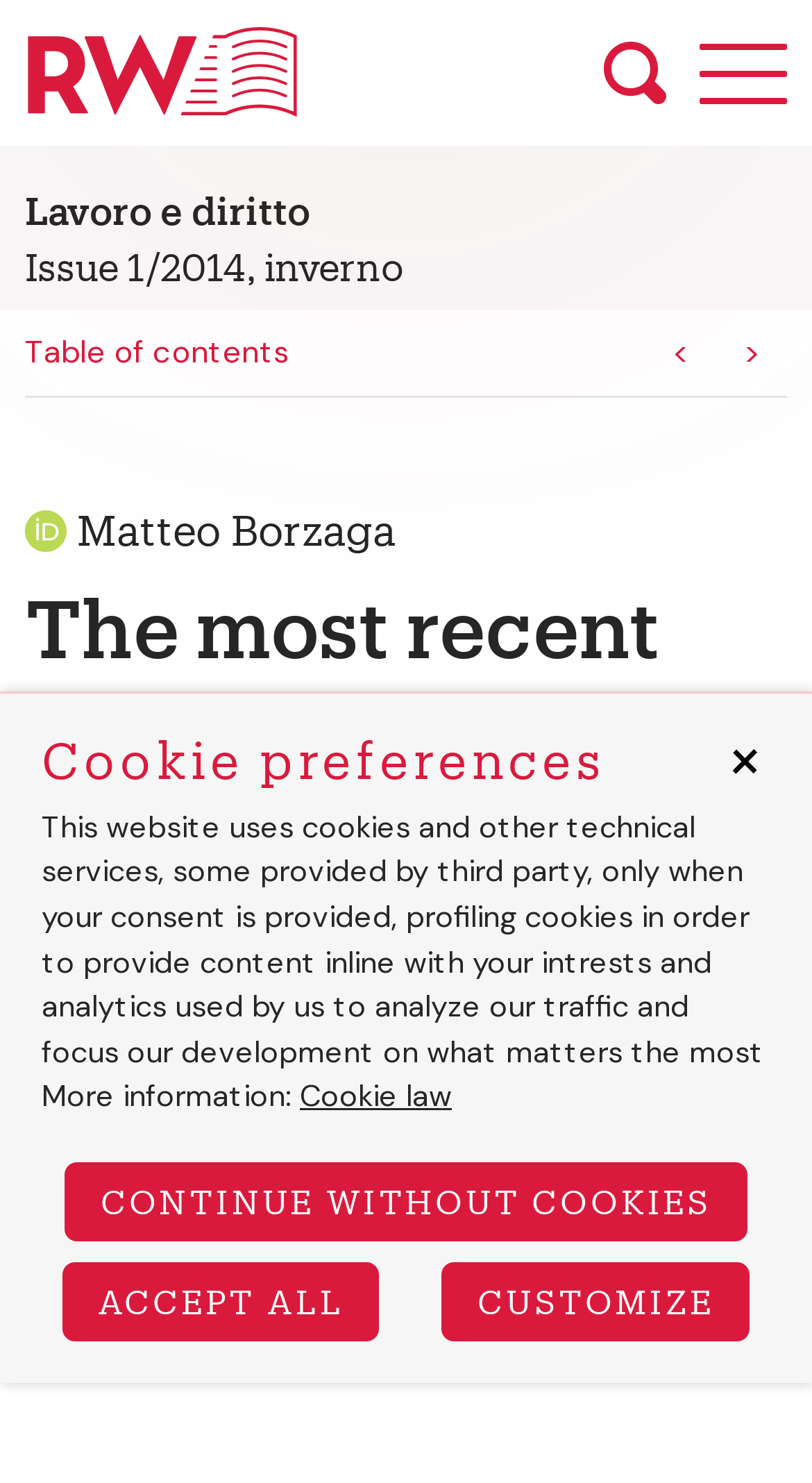Answer the question using only a single word or phrase: 
What is the DOI of the article?

10.1441/76374